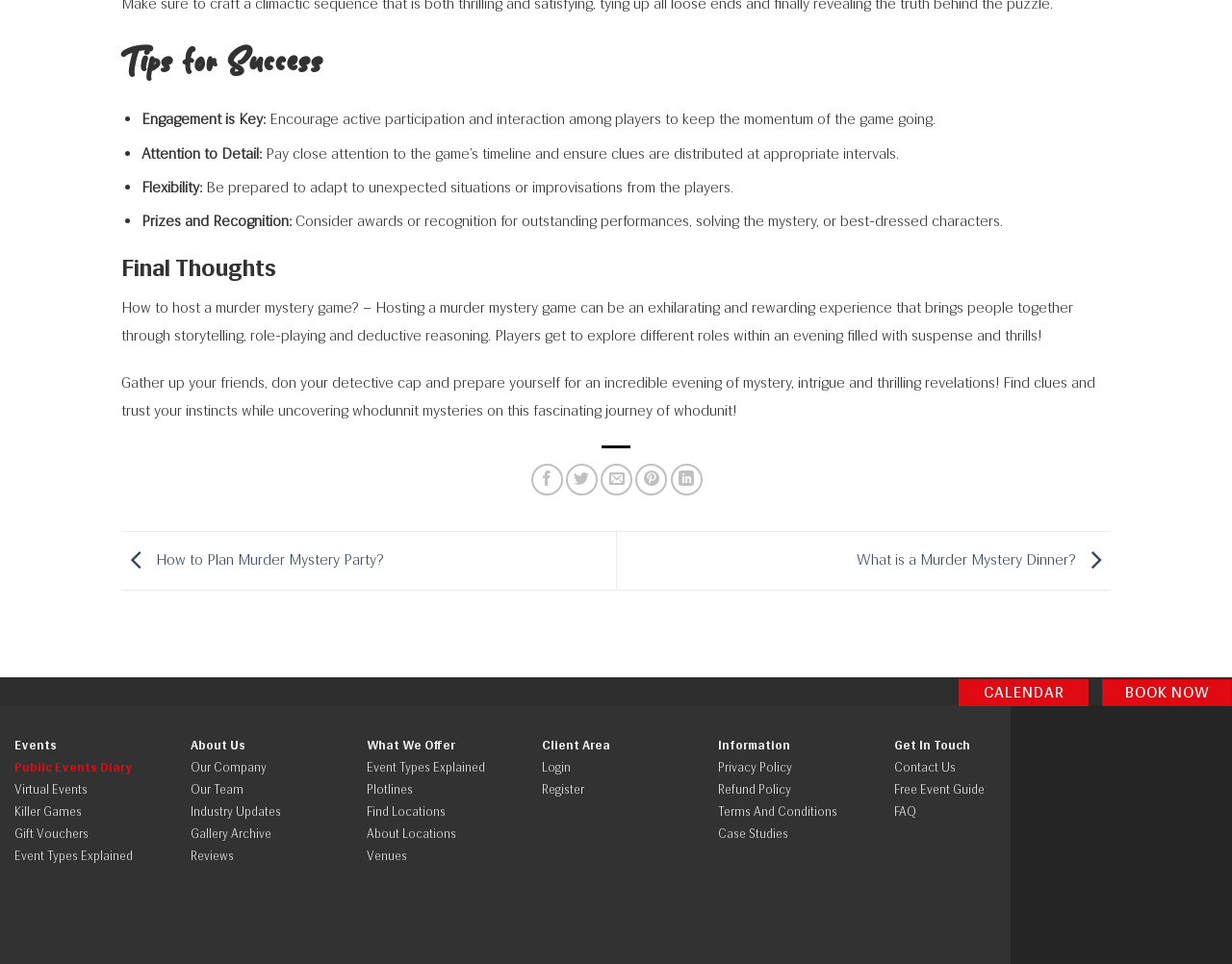Kindly determine the bounding box coordinates of the area that needs to be clicked to fulfill this instruction: "Book now".

[0.895, 0.705, 1.0, 0.733]